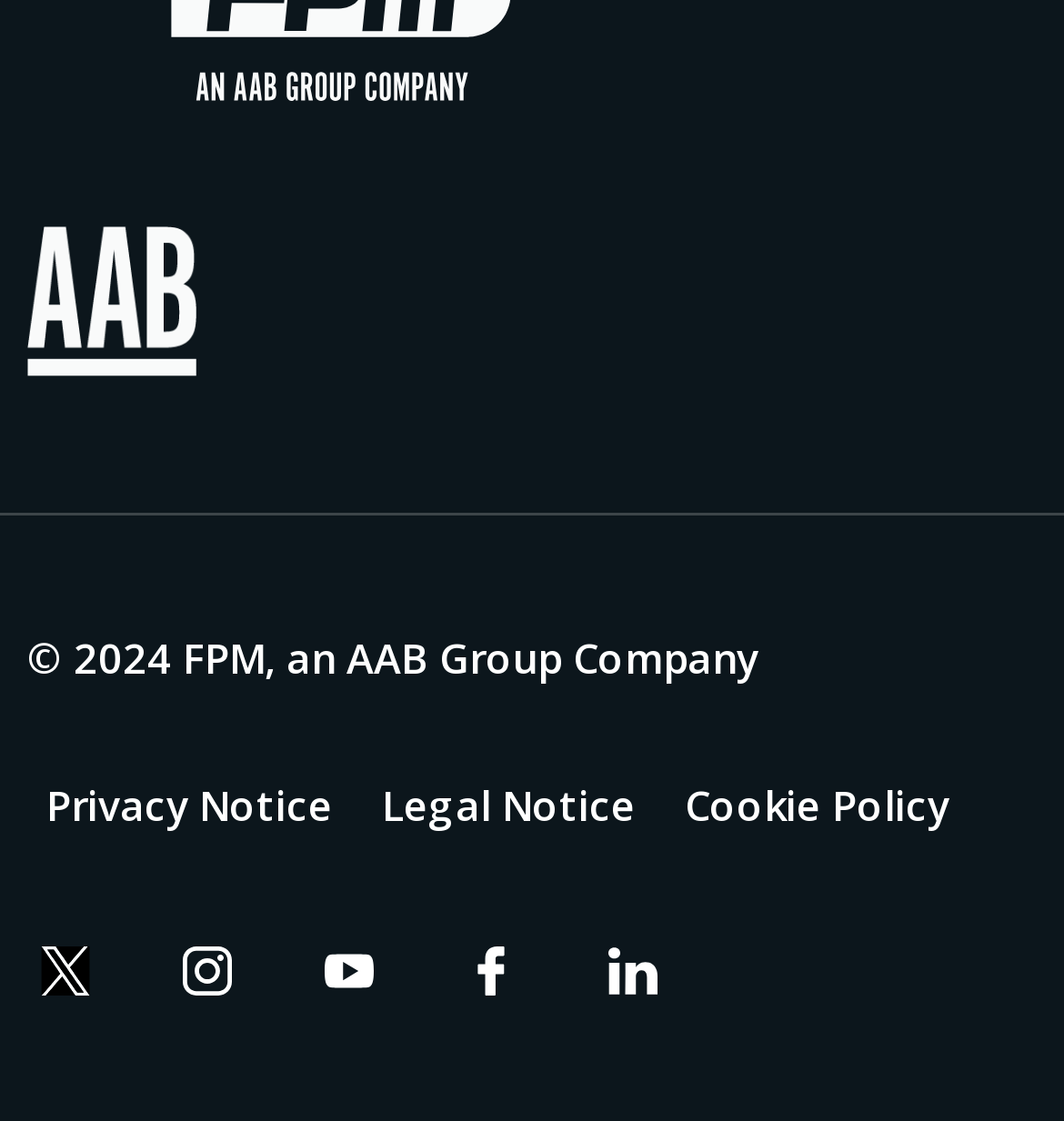Determine the coordinates of the bounding box that should be clicked to complete the instruction: "View legal notice". The coordinates should be represented by four float numbers between 0 and 1: [left, top, right, bottom].

[0.341, 0.69, 0.615, 0.745]